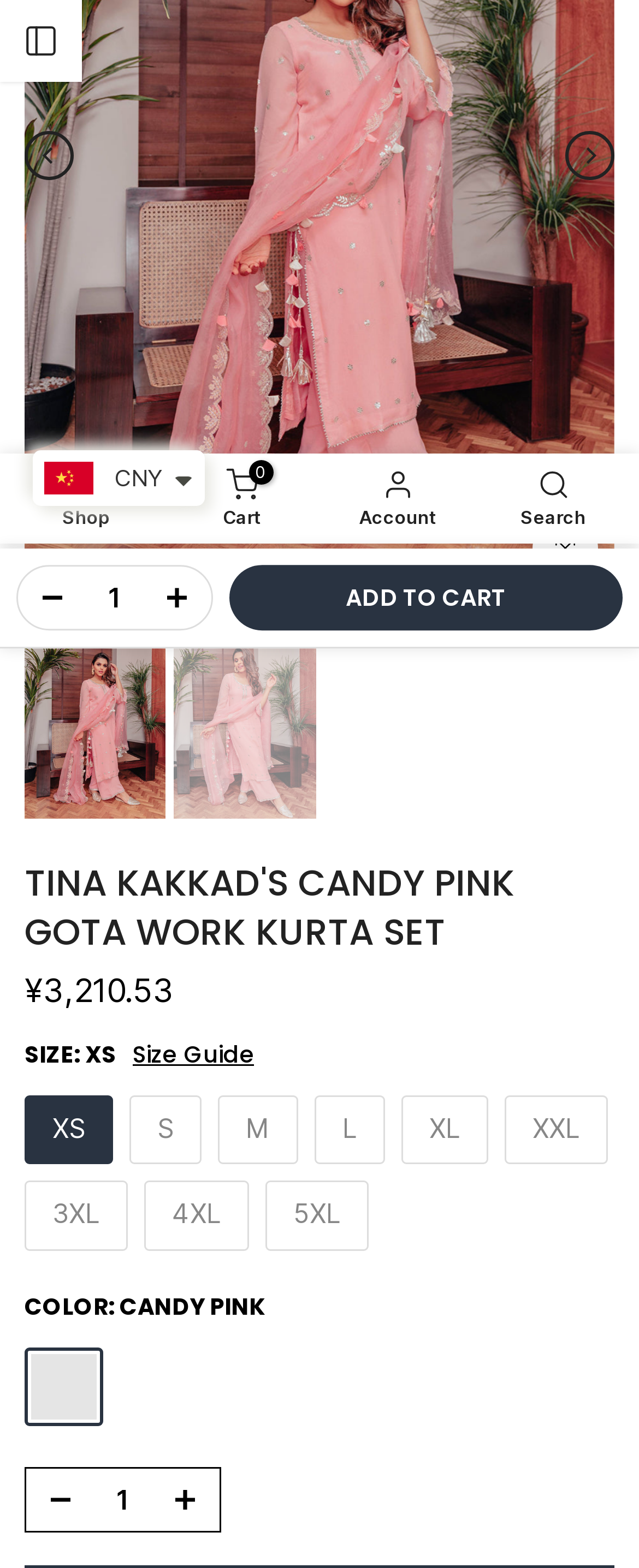Provide the bounding box coordinates for the specified HTML element described in this description: "Add to cart". The coordinates should be four float numbers ranging from 0 to 1, in the format [left, top, right, bottom].

[0.359, 0.36, 0.974, 0.402]